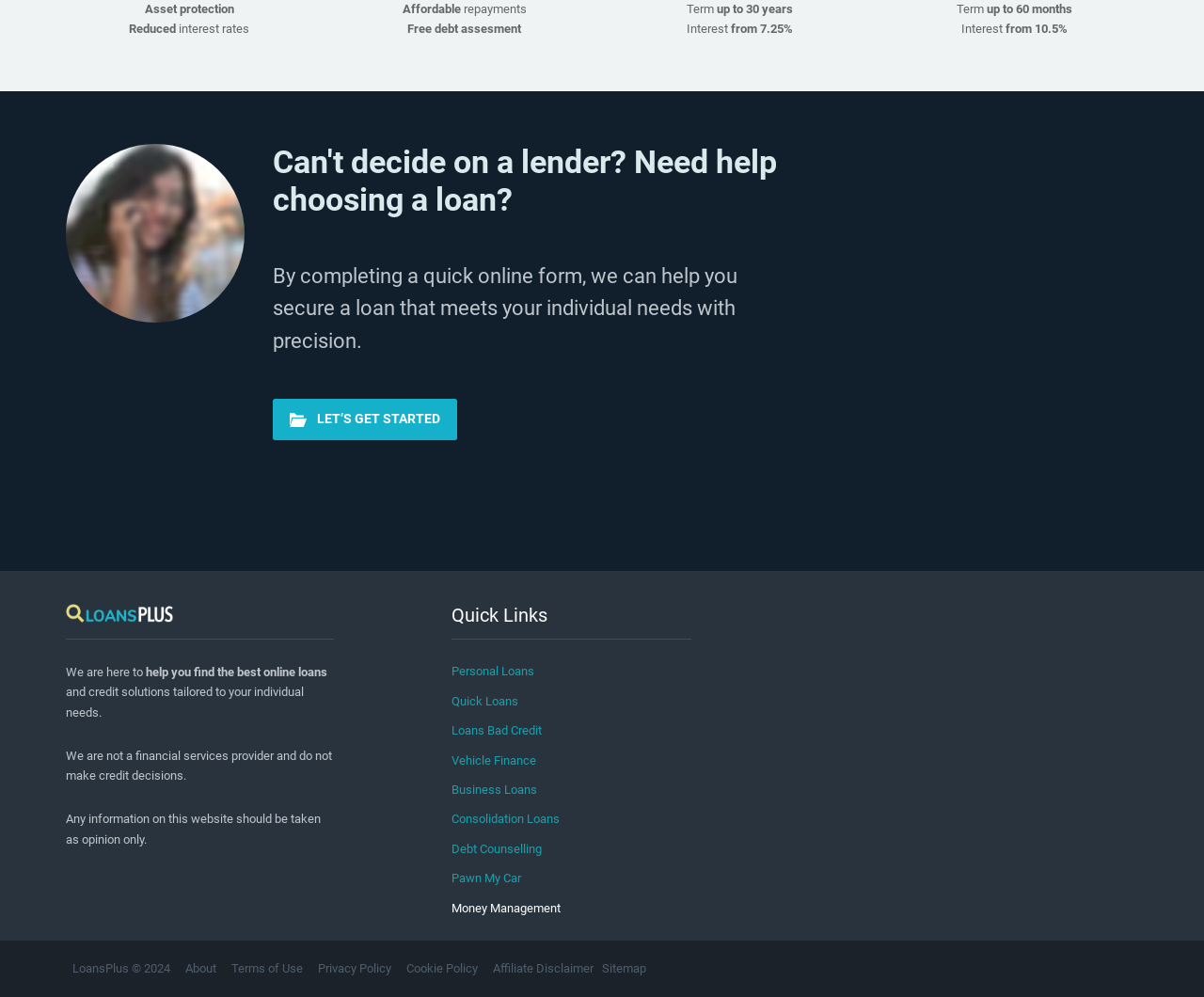What is the name of the company providing loan services?
Provide a fully detailed and comprehensive answer to the question.

The company providing loan services is LoansPlus, as indicated by the logo and the text 'LoansPlus' at the top of the webpage.